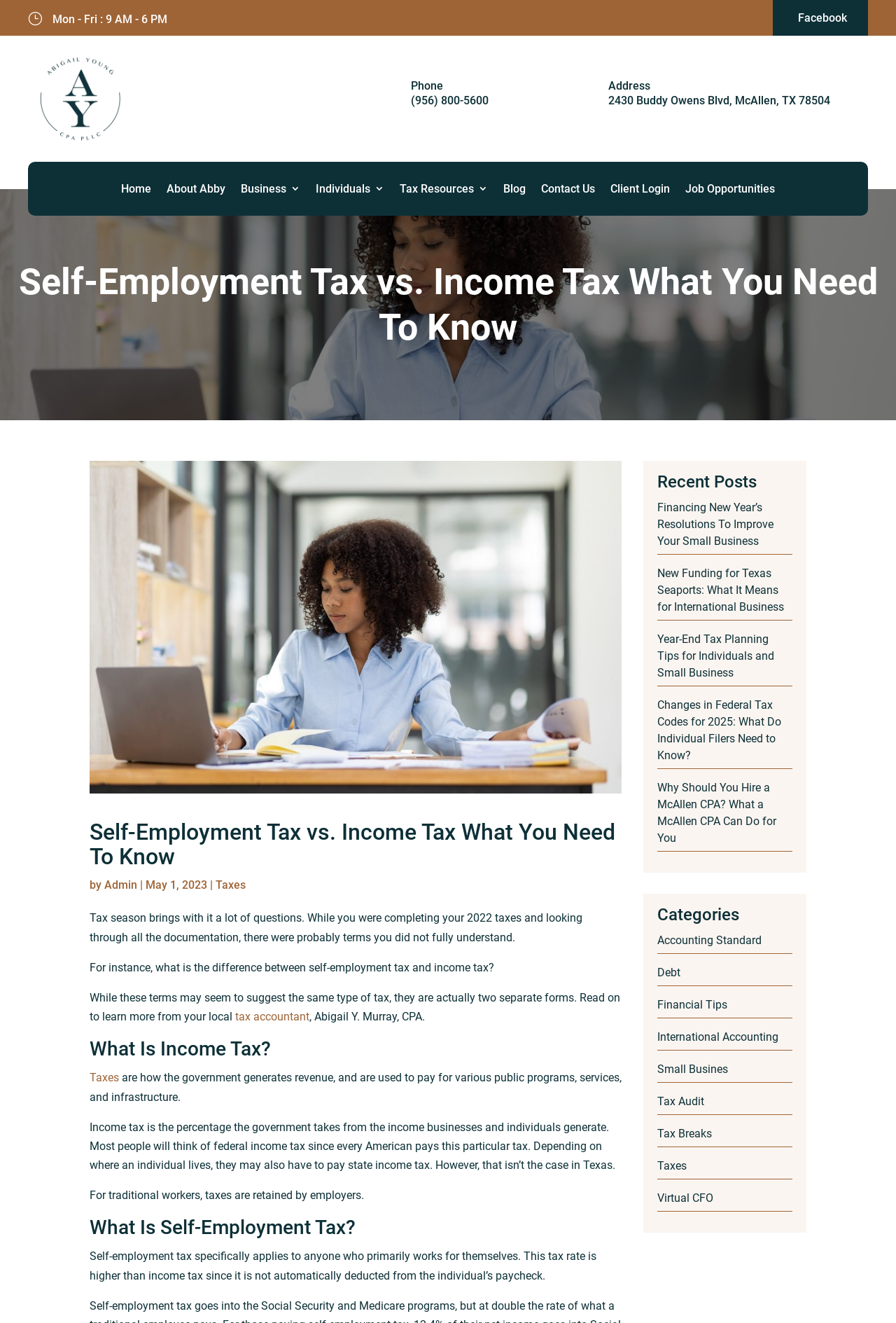Give a detailed account of the webpage.

This webpage is about Abigail Young CPA LLC, a tax consulting firm. At the top, there is a header section with the company's name, a Facebook link, and a phone number. Below that, there is a navigation menu with links to various pages, including Home, About Abby, Business, Individuals, Tax Resources, Blog, Contact Us, Client Login, and Job Opportunities.

The main content of the page is an article titled "Self-Employment Tax vs. Income Tax What You Need To Know." The article is accompanied by an image of an African-American woman doing taxes at a desk. The article discusses the differences between self-employment tax and income tax, explaining that income tax is a percentage of income that the government takes, while self-employment tax is a higher rate that applies to individuals who work for themselves.

The article is divided into sections, including "What Is Income Tax?" and "What Is Self-Employment Tax?", with headings and subheadings. There are also links to related topics, such as "Taxes" and "Tax Accountant."

On the right side of the page, there is a sidebar with links to recent posts, including "Financing New Year’s Resolutions To Improve Your Small Business" and "Changes in Federal Tax Codes for 2025: What Do Individual Filers Need to Know?" There is also a section for categories, with links to topics such as "Accounting Standard", "Debt", and "Tax Breaks".

Overall, the webpage is well-organized and easy to navigate, with clear headings and concise text. The article provides useful information on the differences between self-employment tax and income tax, and the sidebar provides additional resources and links to related topics.